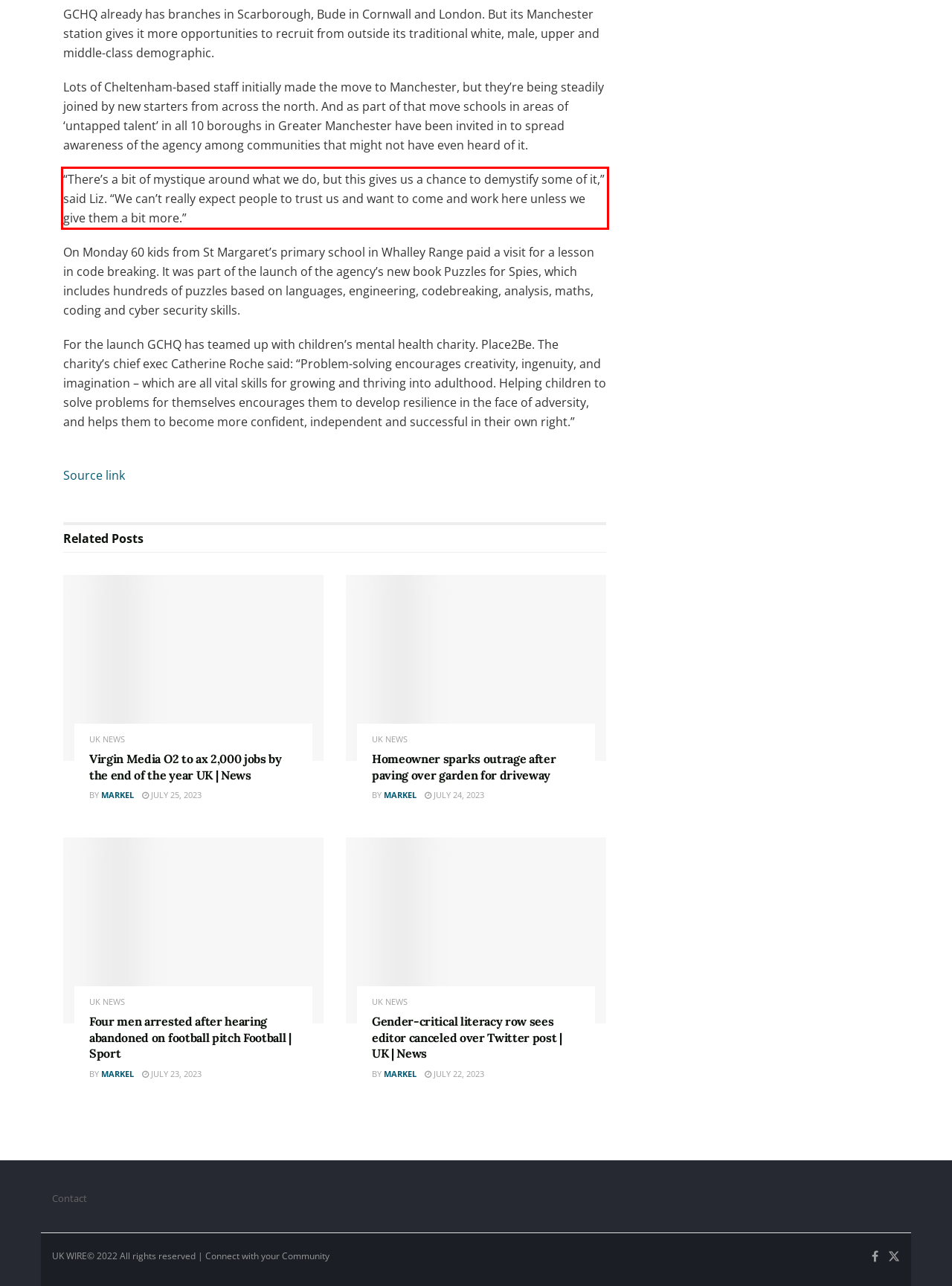You are provided with a screenshot of a webpage containing a red bounding box. Please extract the text enclosed by this red bounding box.

“There’s a bit of mystique around what we do, but this gives us a chance to demystify some of it,” said Liz. “We can’t really expect people to trust us and want to come and work here unless we give them a bit more.”